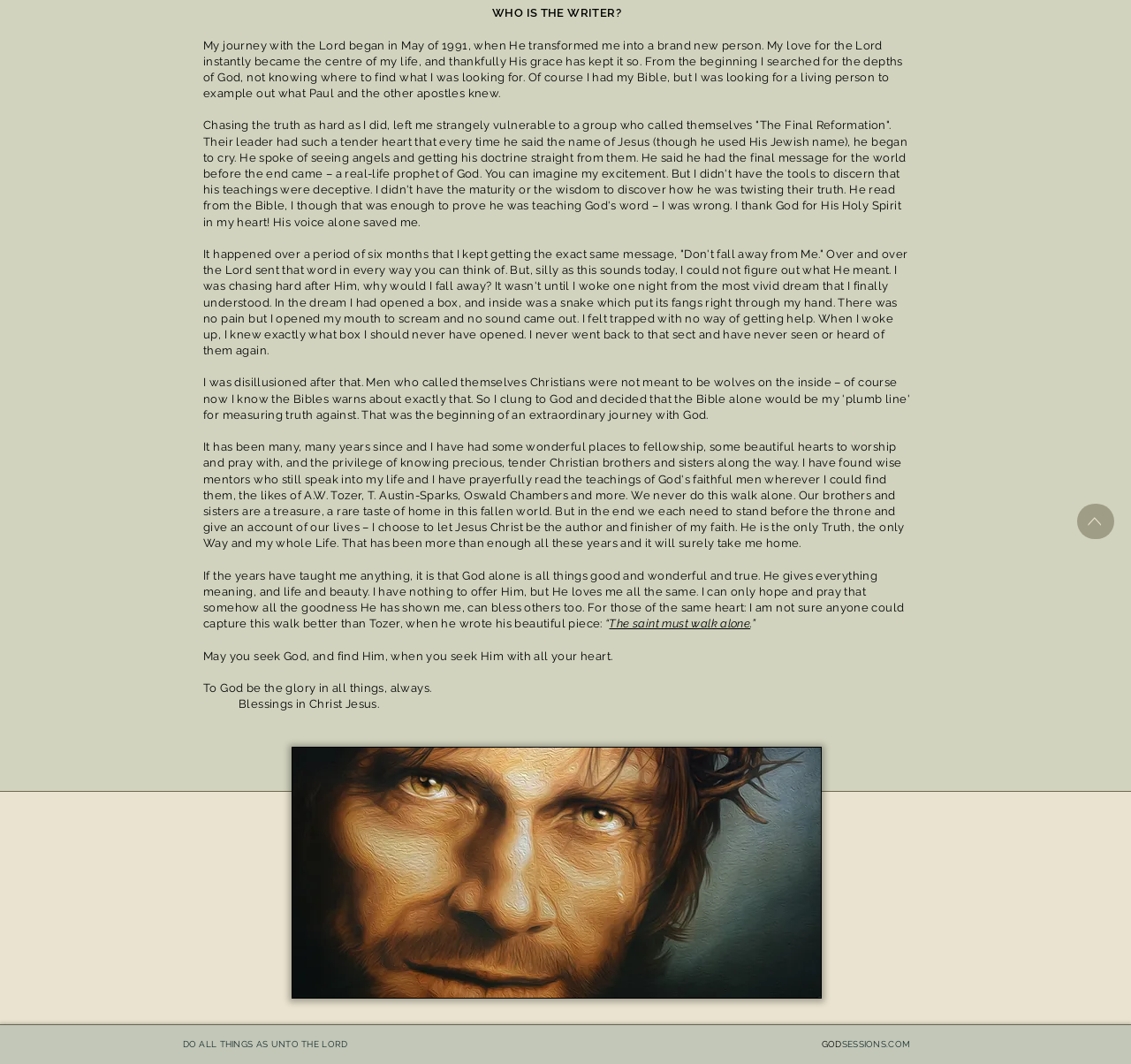Using the given element description, provide the bounding box coordinates (top-left x, top-left y, bottom-right x, bottom-right y) for the corresponding UI element in the screenshot: SESSIONS.COM

[0.744, 0.977, 0.805, 0.986]